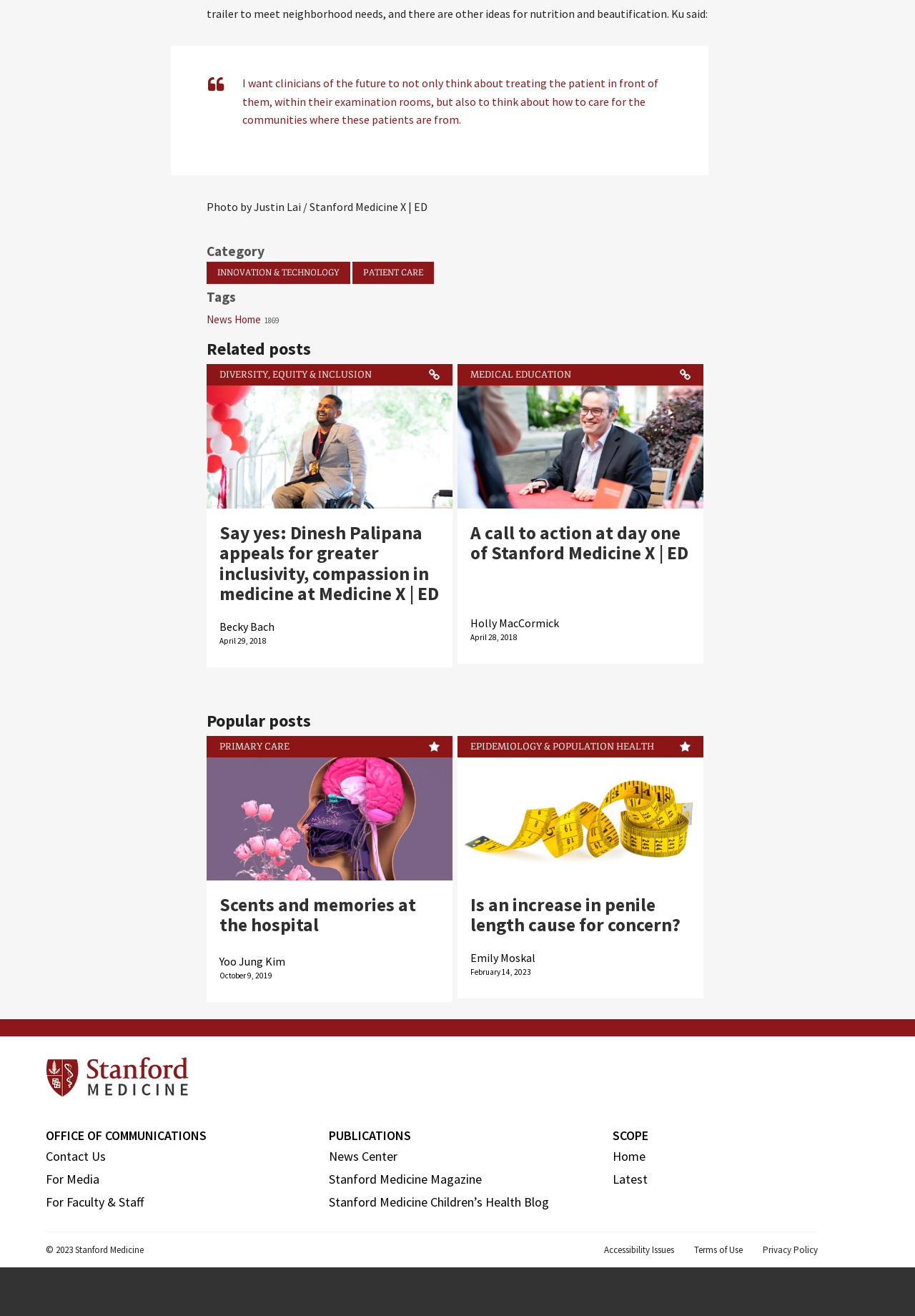From the webpage screenshot, predict the bounding box coordinates (top-left x, top-left y, bottom-right x, bottom-right y) for the UI element described here: For Faculty & Staff

[0.05, 0.907, 0.157, 0.92]